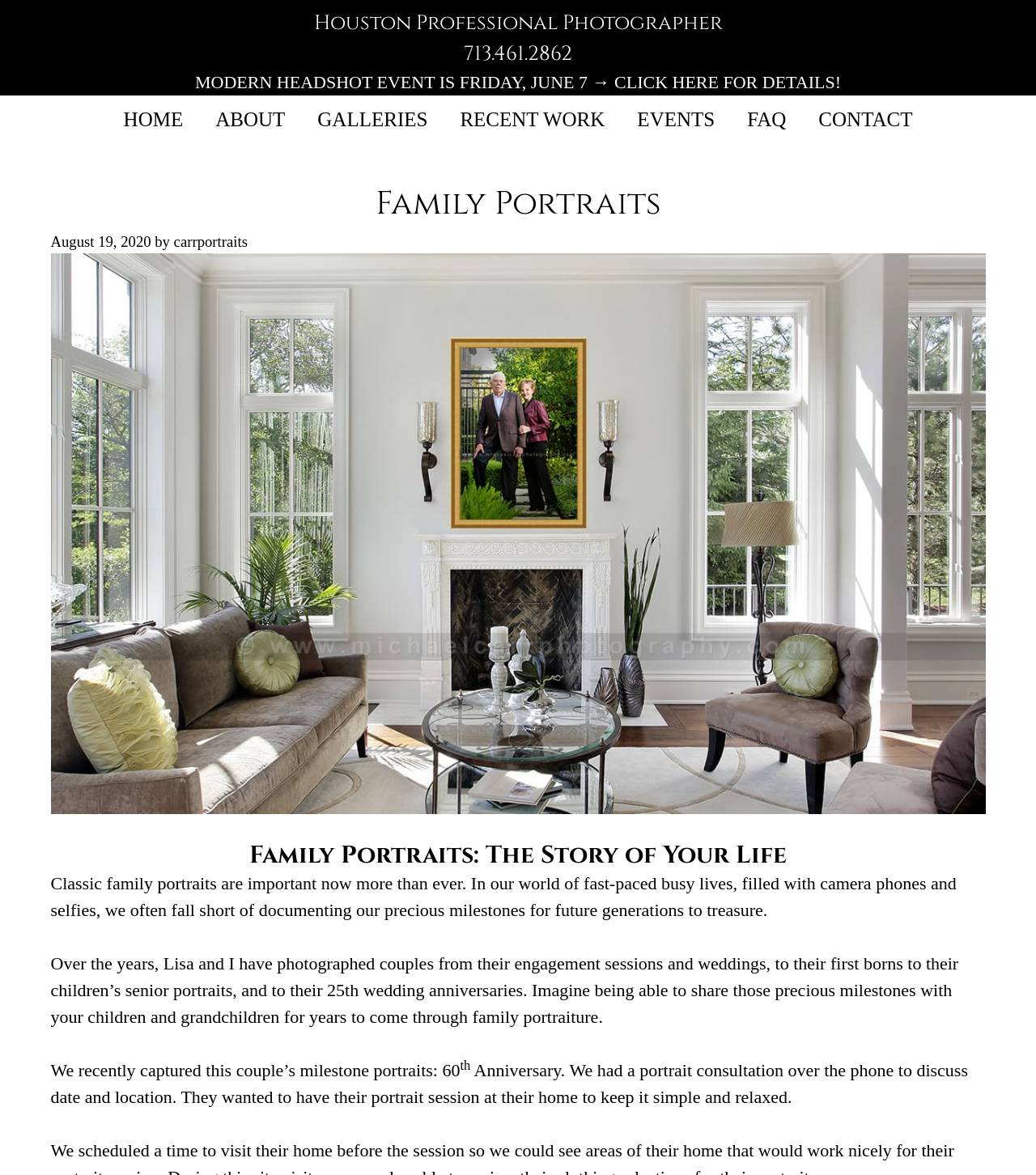Identify the bounding box of the HTML element described here: "RECENT WORK". Provide the coordinates as four float numbers between 0 and 1: [left, top, right, bottom].

[0.428, 0.081, 0.599, 0.123]